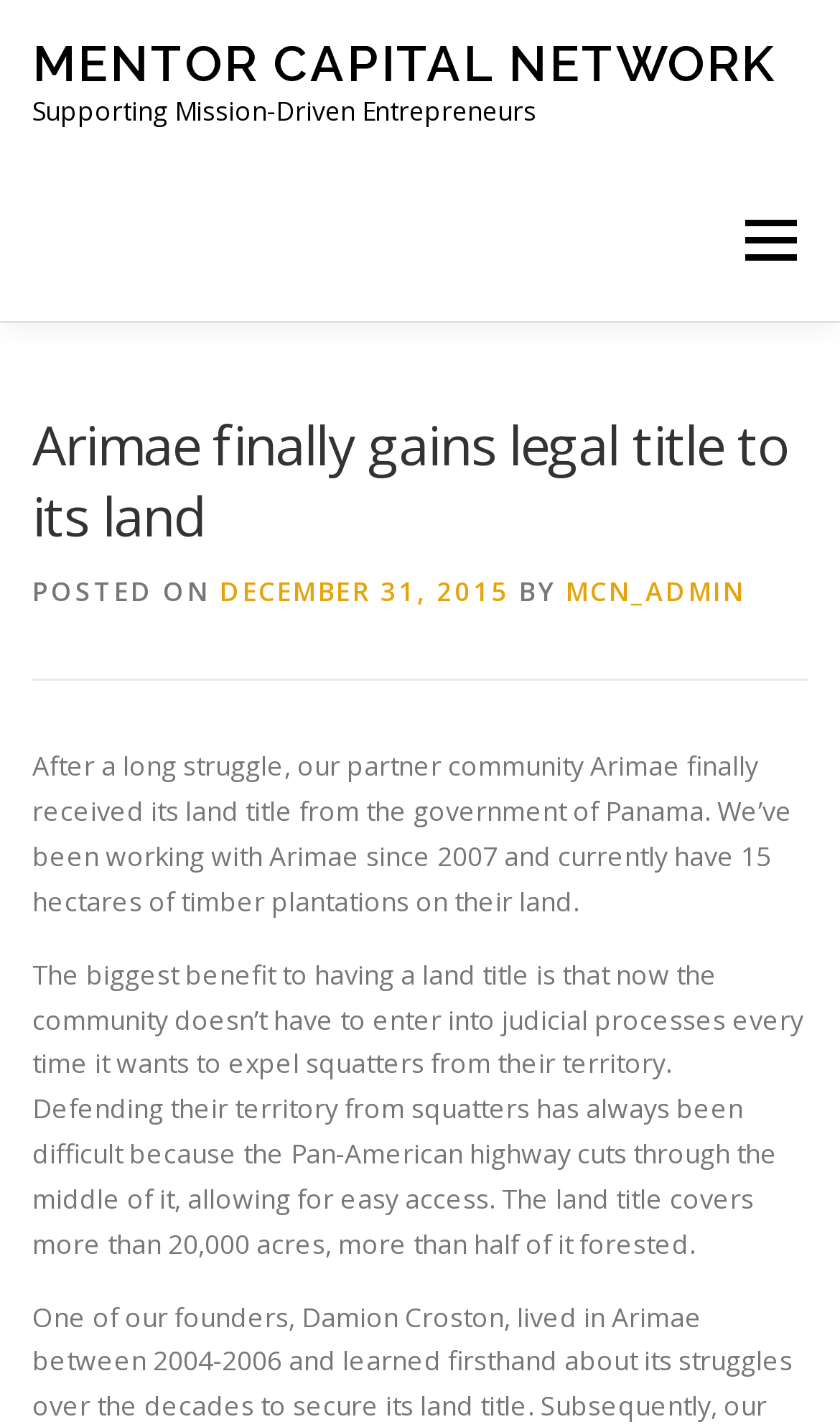Given the element description, predict the bounding box coordinates in the format (top-left x, top-left y, bottom-right x, bottom-right y), using floating point numbers between 0 and 1: December 31, 2015October 14, 2020

[0.262, 0.402, 0.606, 0.427]